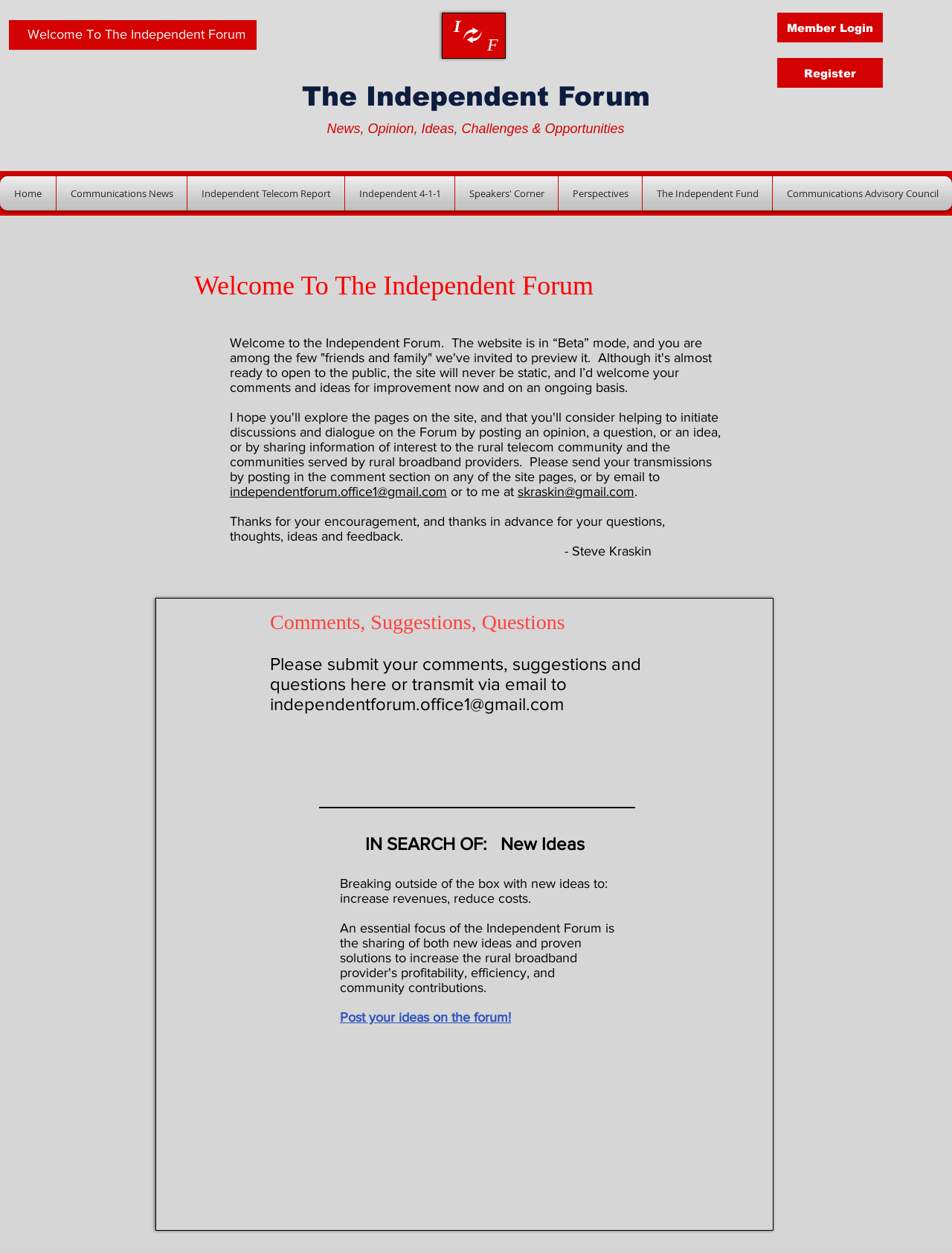What is the name of the forum?
Provide a detailed and well-explained answer to the question.

The name of the forum can be found in the heading element with the text 'The Independent Forum' which is located at the top of the webpage.